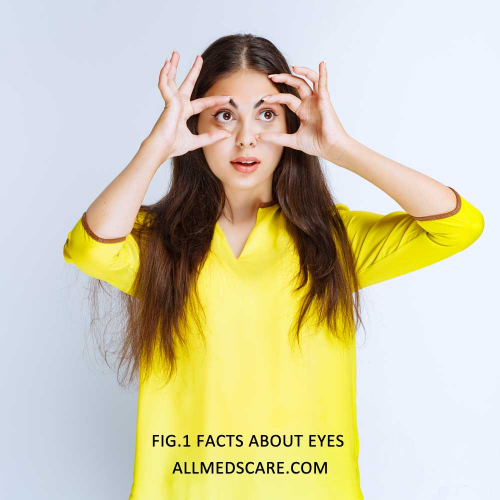Illustrate the scene in the image with a detailed description.

The image depicts a woman playfully pulling down her eyelids with her fingers, showcasing an expressive and humorous take on eye-related topics. She is wearing a bright yellow top, which contrasts sharply with her long, dark hair. The background is a soft gray, emphasizing her lively posture and engaging facial expression. Superimposed at the bottom of the image is the text "FIG. 1 FACTS ABOUT EYES," along with the website "ALLMEDSCARE.COM," suggesting that this image is part of a broader discussion or article focused on interesting facts about human eyes. This visual representation captures the curious nature of the subject matter, drawing viewers into the exploration of ocular health and anatomy.